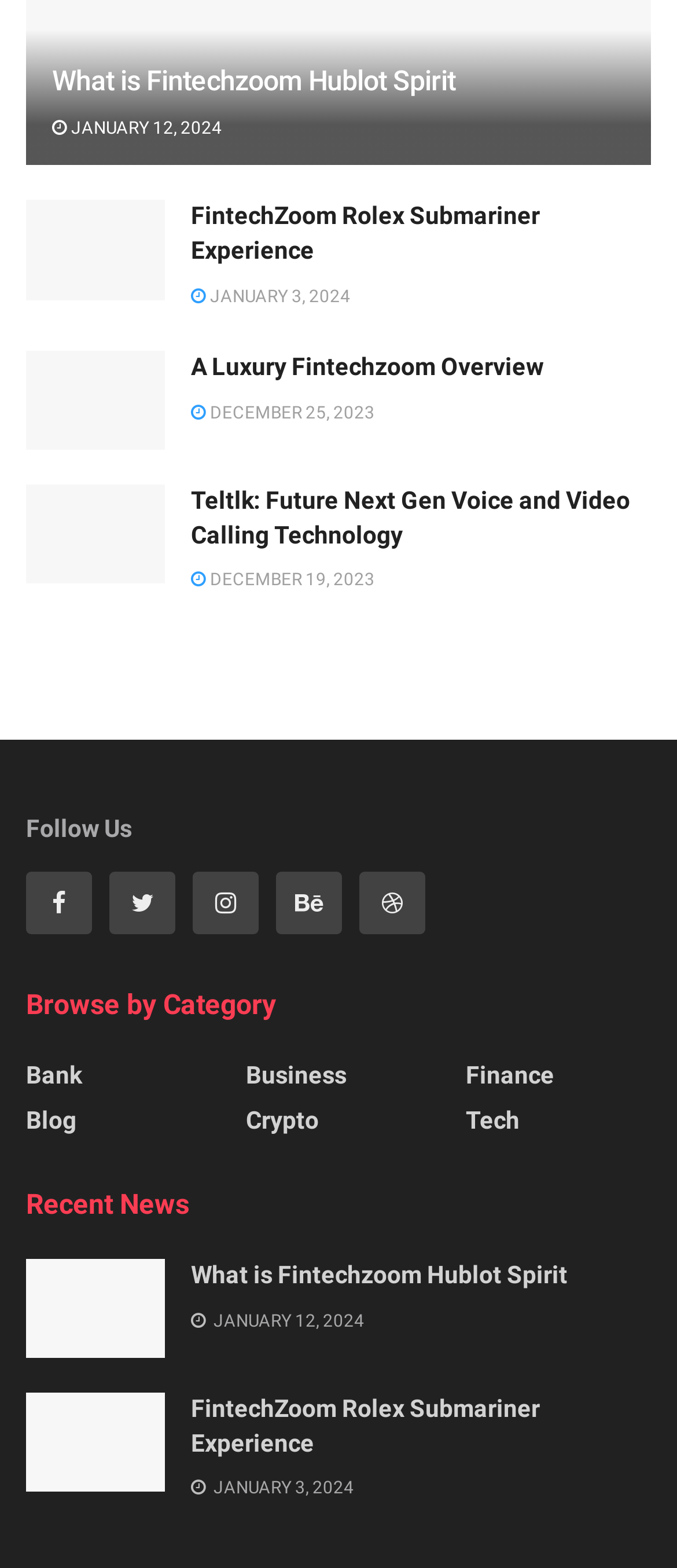Identify the bounding box for the UI element described as: "What is Fintechzoom Hublot Spirit". Ensure the coordinates are four float numbers between 0 and 1, formatted as [left, top, right, bottom].

[0.282, 0.799, 0.838, 0.817]